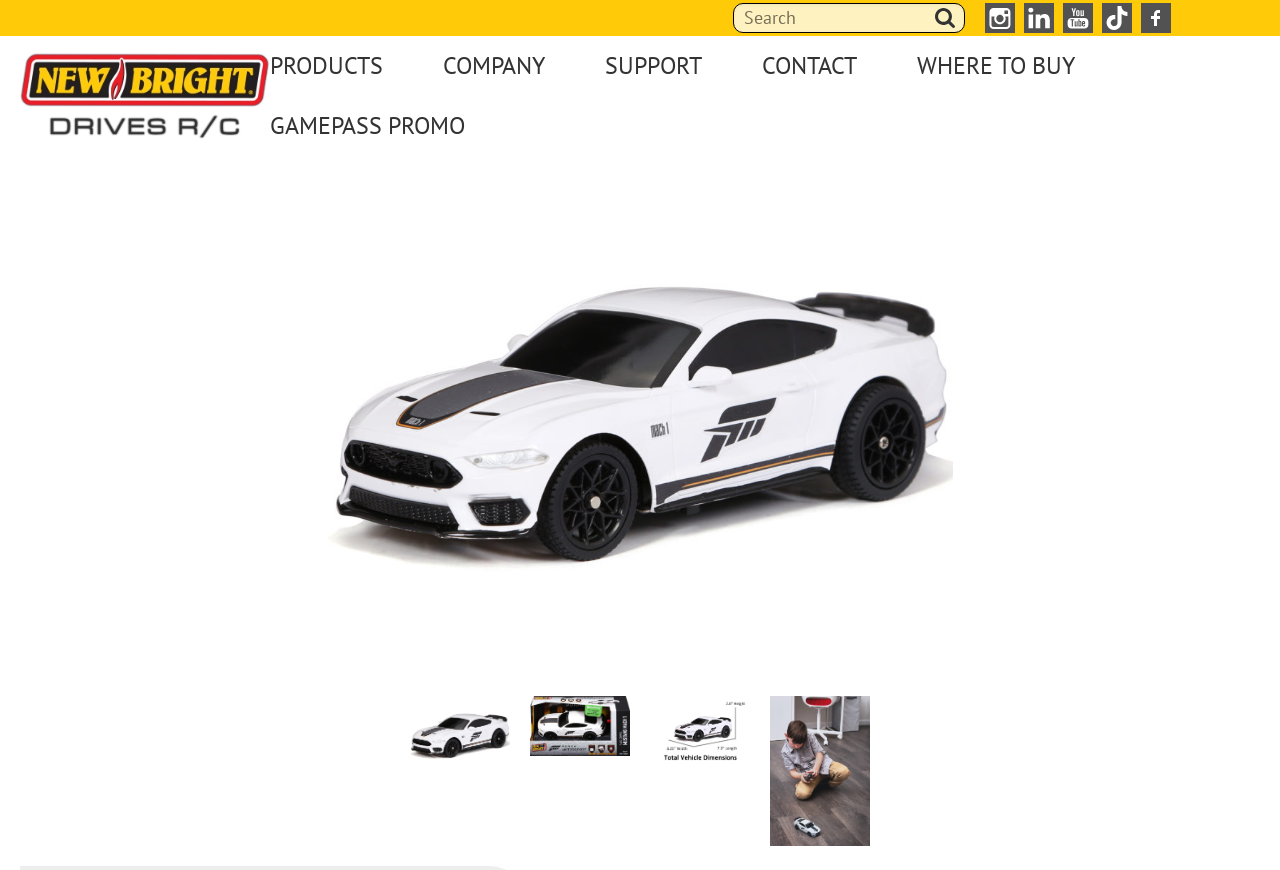Identify the bounding box coordinates for the element you need to click to achieve the following task: "Contact us". Provide the bounding box coordinates as four float numbers between 0 and 1, in the form [left, top, right, bottom].

[0.58, 0.111, 0.794, 0.159]